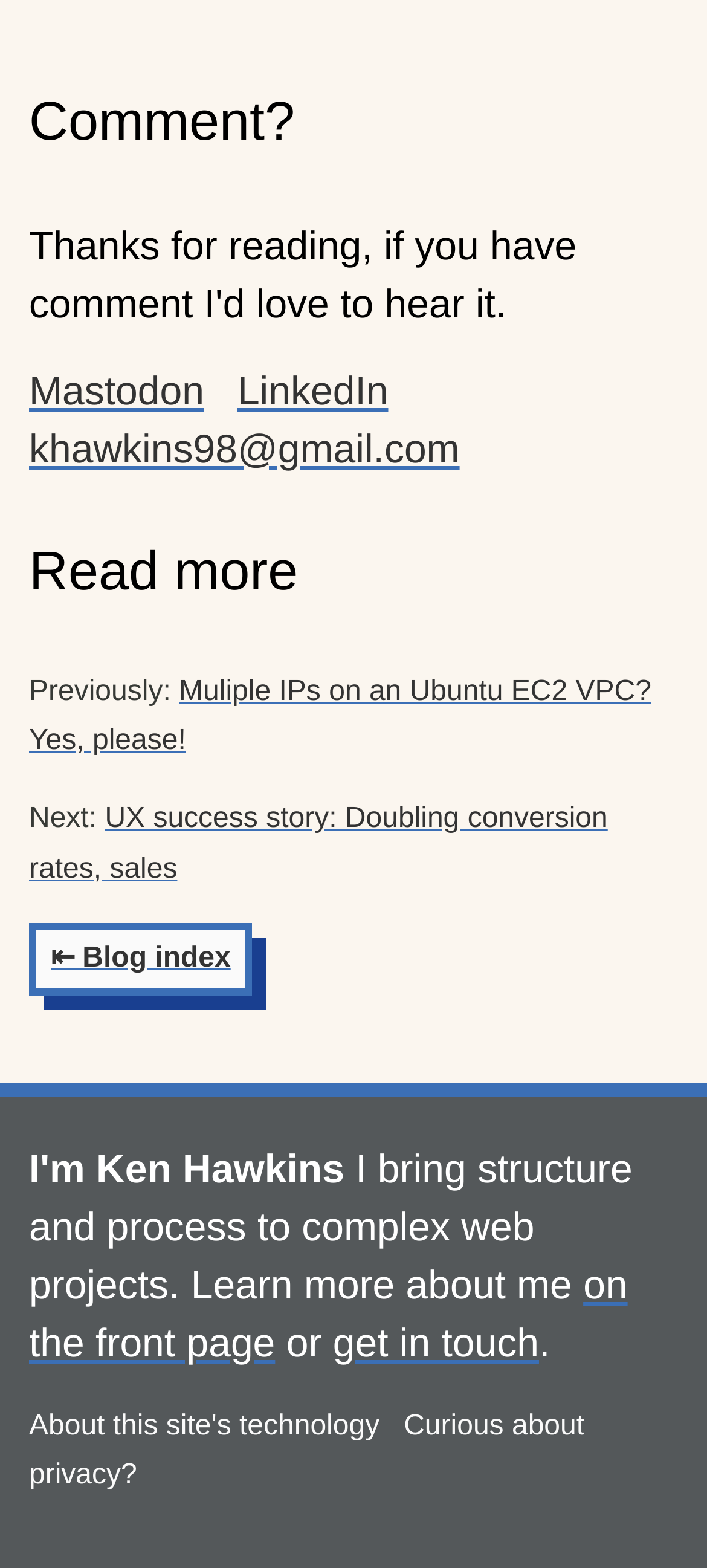Can you find the bounding box coordinates for the element that needs to be clicked to execute this instruction: "Check the blog index"? The coordinates should be given as four float numbers between 0 and 1, i.e., [left, top, right, bottom].

[0.041, 0.589, 0.357, 0.635]